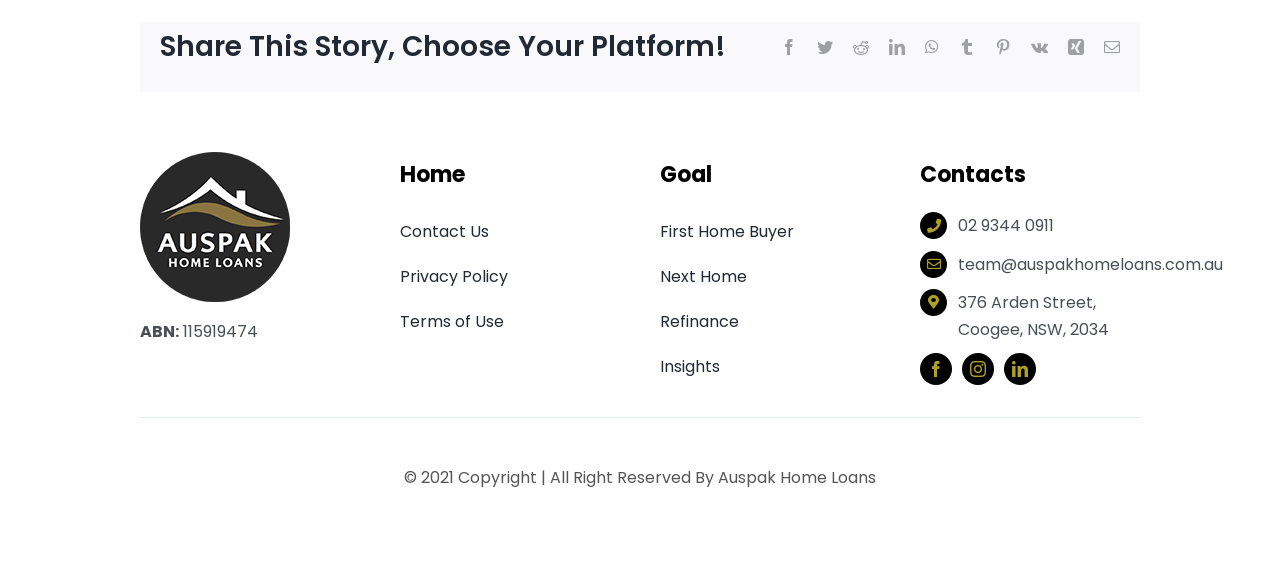Using a single word or phrase, answer the following question: 
What is the ABN number of Auspak Home Loans?

115919474